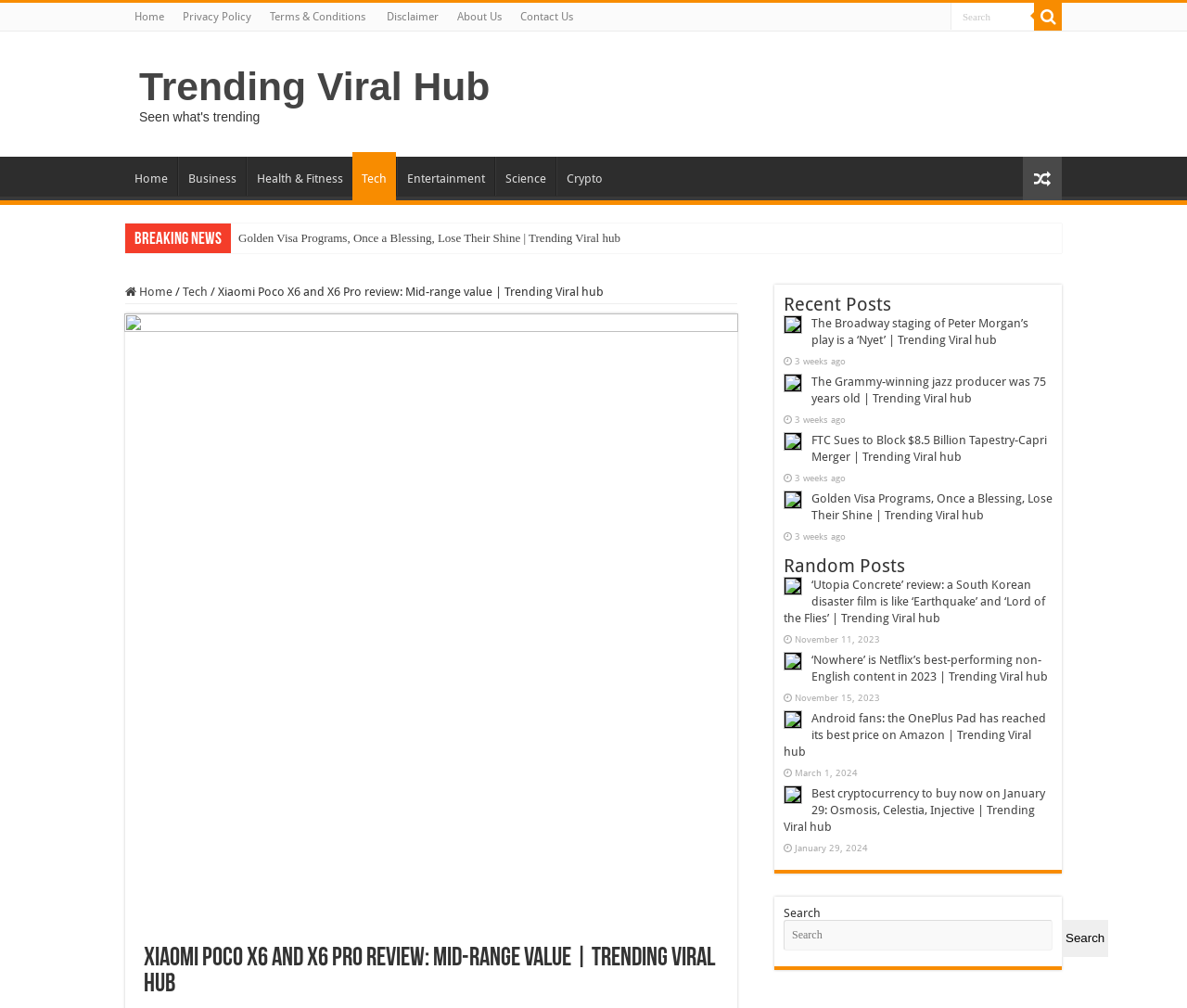Answer the question with a single word or phrase: 
What is the category of the article 'Xiaomi Poco X6 and X6 Pro review: Mid-range value'?

Tech